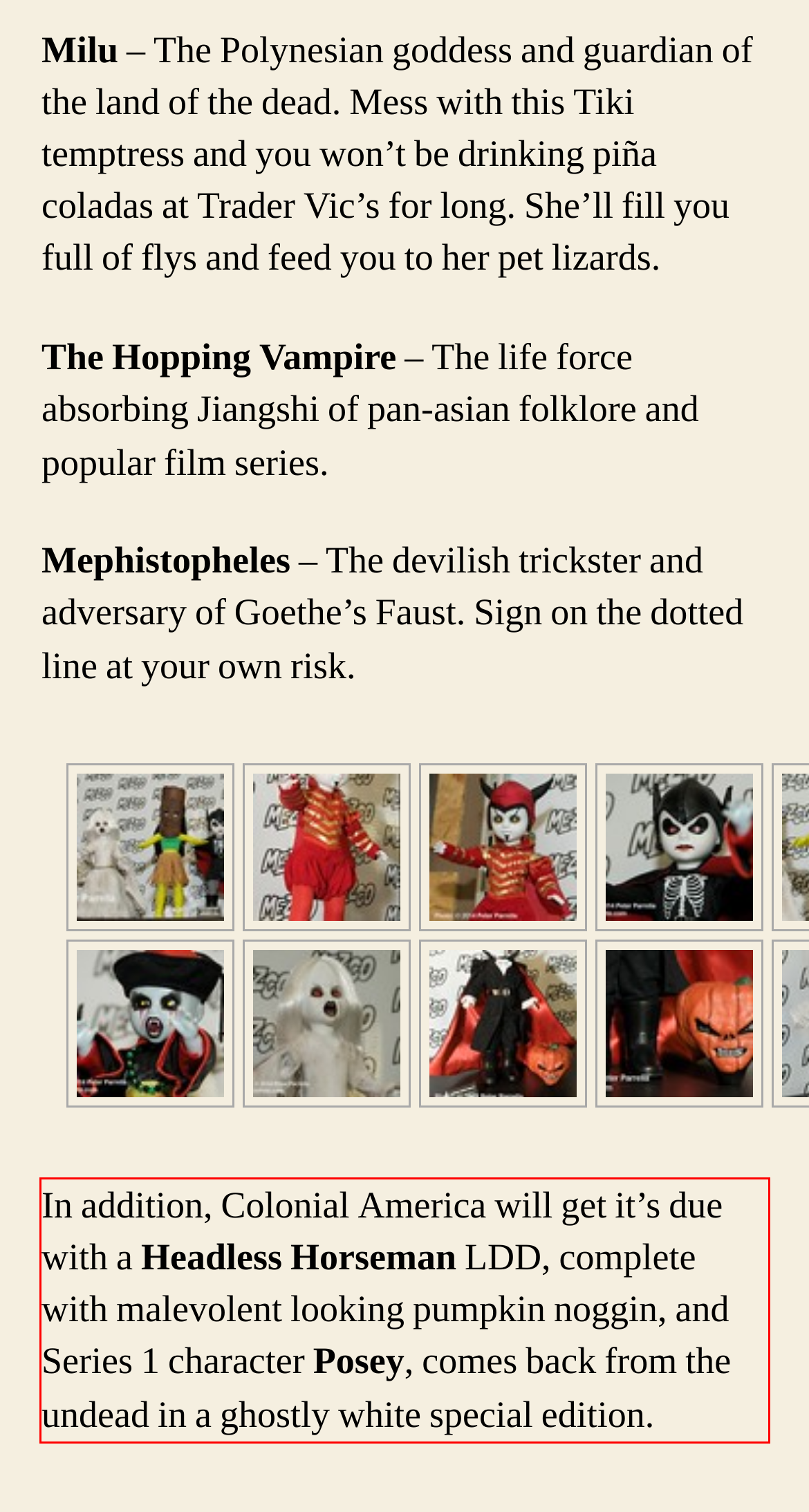Please analyze the screenshot of a webpage and extract the text content within the red bounding box using OCR.

In addition, Colonial America will get it’s due with a Headless Horseman LDD, complete with malevolent looking pumpkin noggin, and Series 1 character Posey, comes back from the undead in a ghostly white special edition.